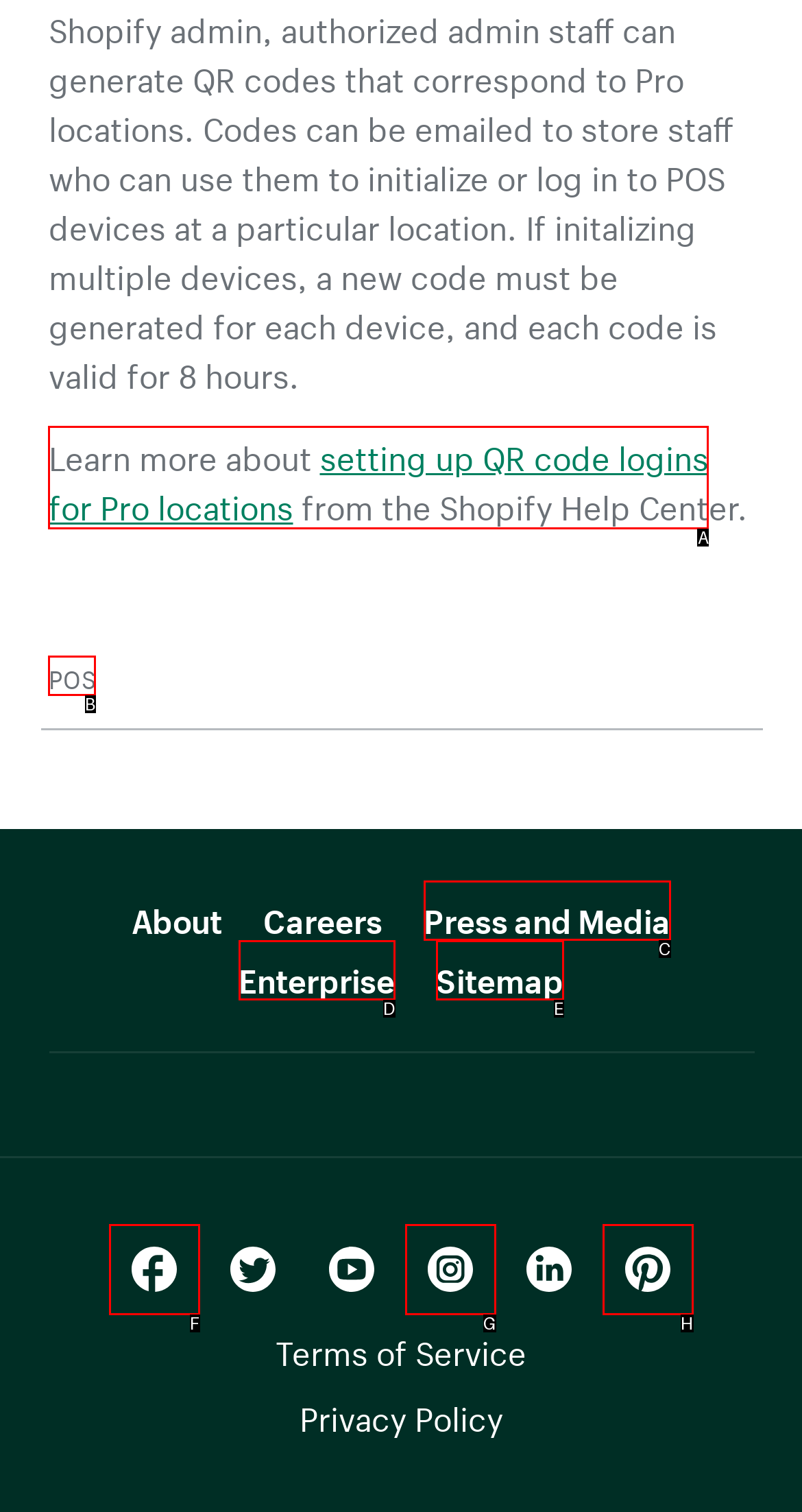Determine which option you need to click to execute the following task: Go to POS page. Provide your answer as a single letter.

B